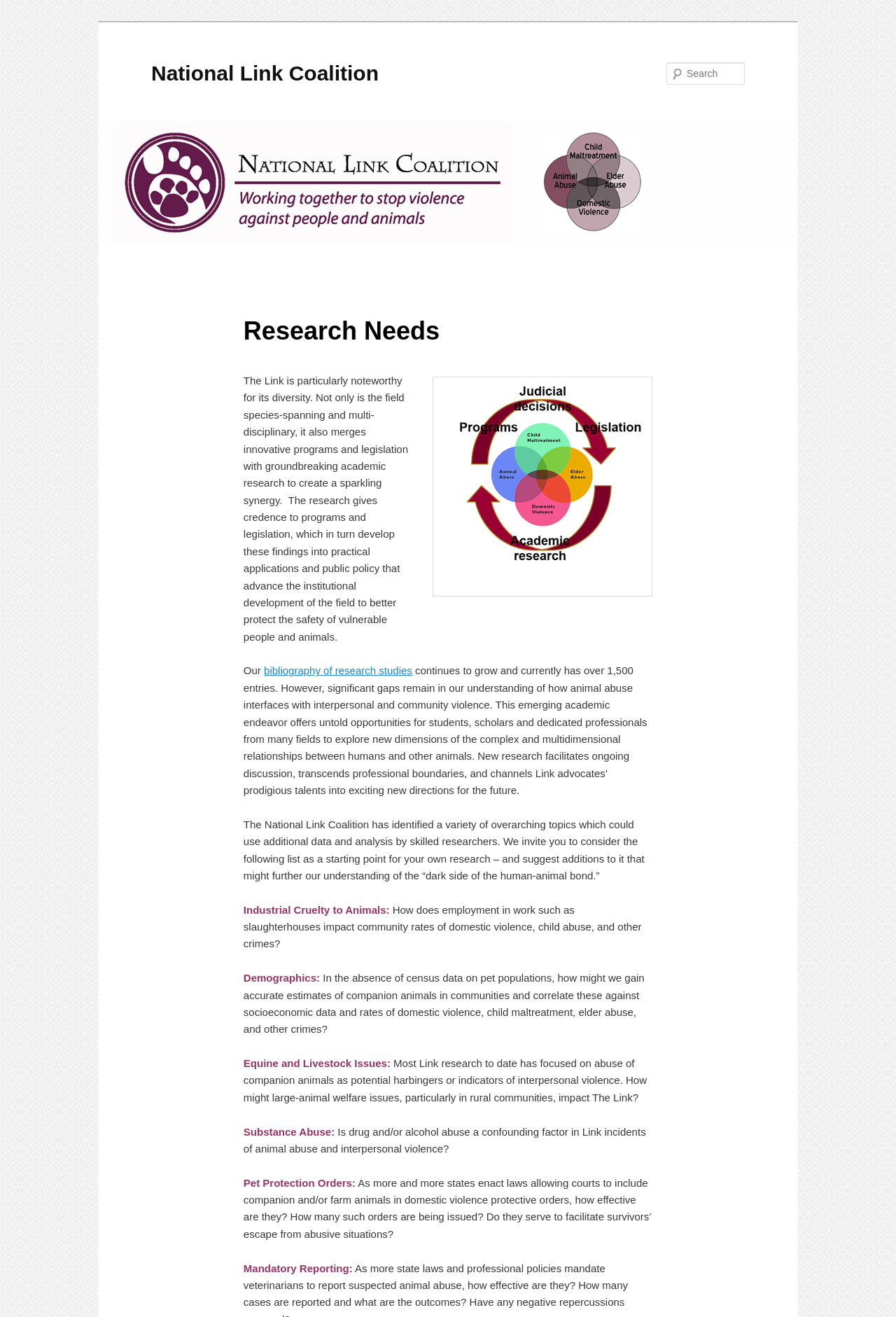What is the purpose of the research?
Please respond to the question thoroughly and include all relevant details.

The purpose of the research can be inferred from the text which mentions the 'dark side of the human-animal bond' and the need to understand the link between animal abuse and interpersonal violence.